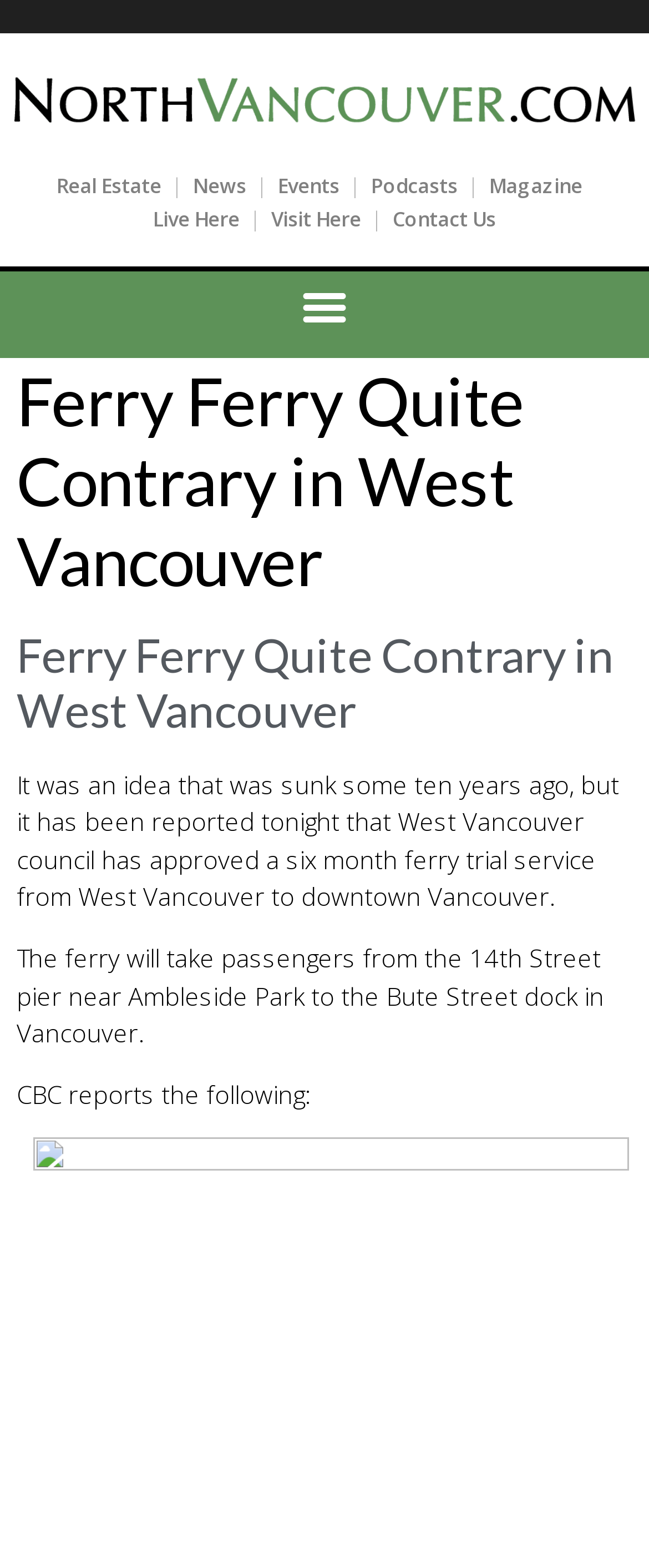How many months will the ferry trial service last?
Please answer the question with a single word or phrase, referencing the image.

six months